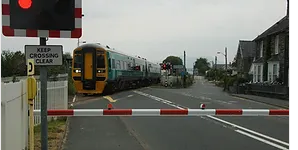What is written on the prominent barrier?
Please provide a comprehensive answer based on the visual information in the image.

The prominent barrier at the railway level crossing has a clear and bold message written on it, which is 'KEEP CROSSING CLEAR', emphasizing the importance of keeping the crossing clear of any obstacles or pedestrians.